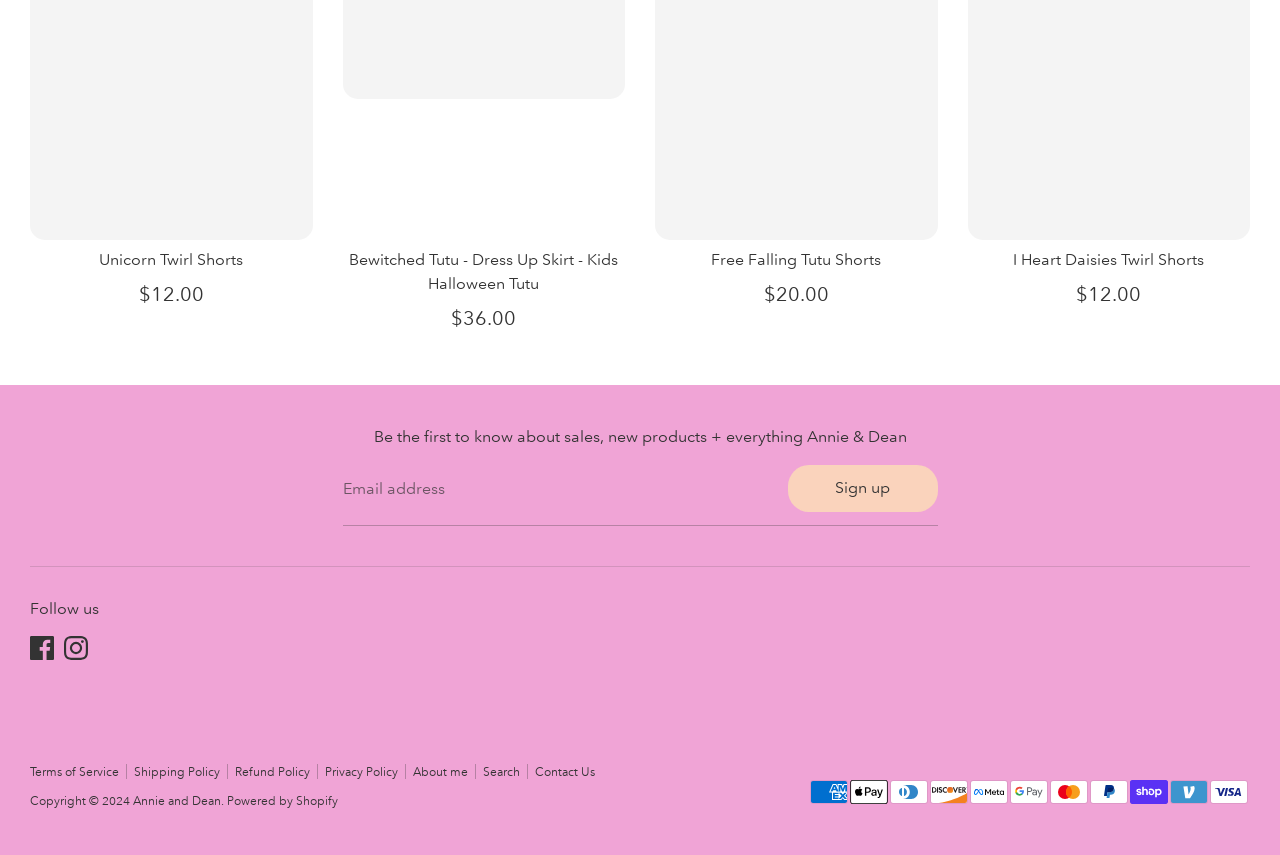What is the copyright year?
Using the image as a reference, answer with just one word or a short phrase.

2024